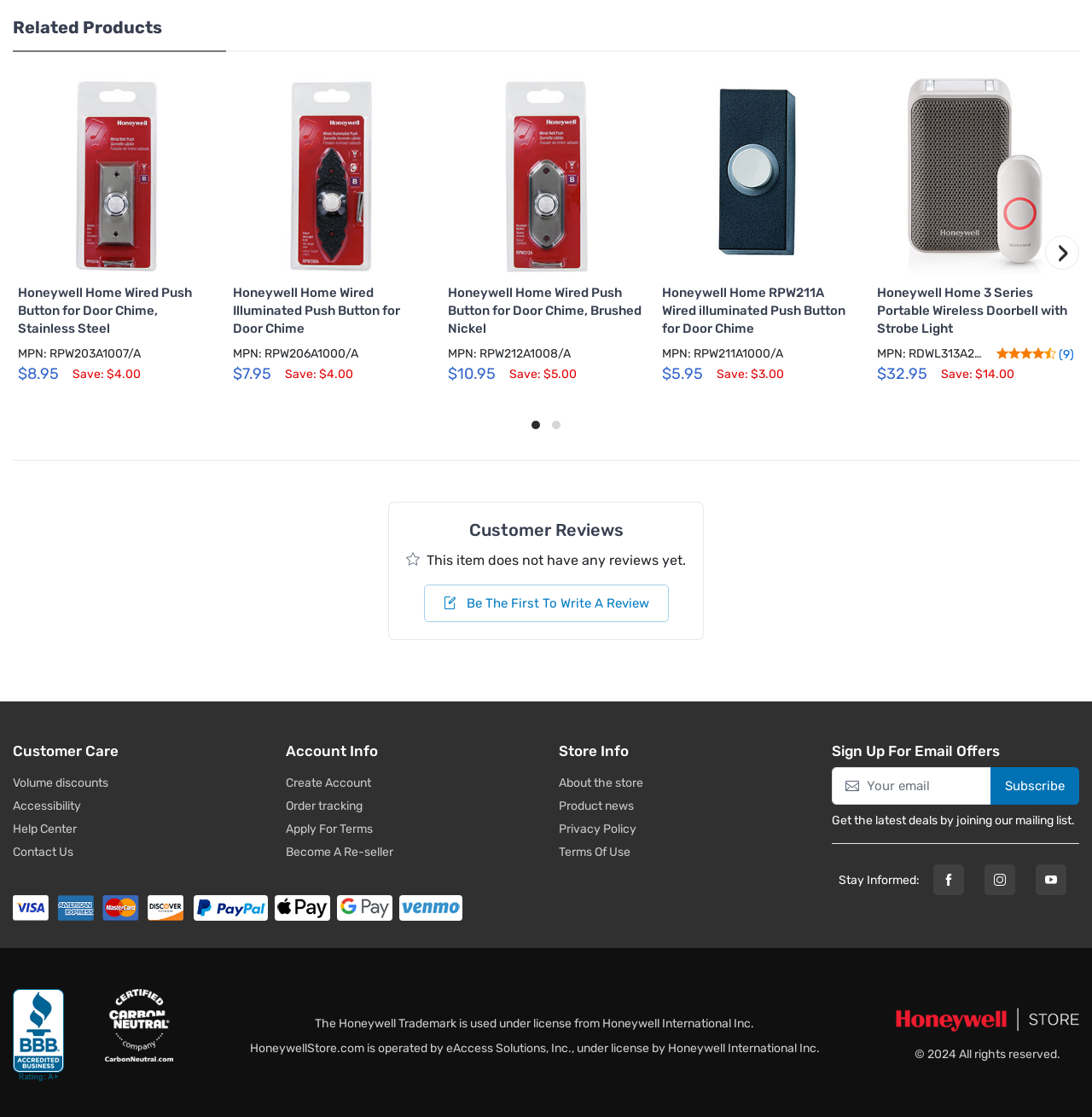How many products are listed on this page?
Based on the image, respond with a single word or phrase.

5